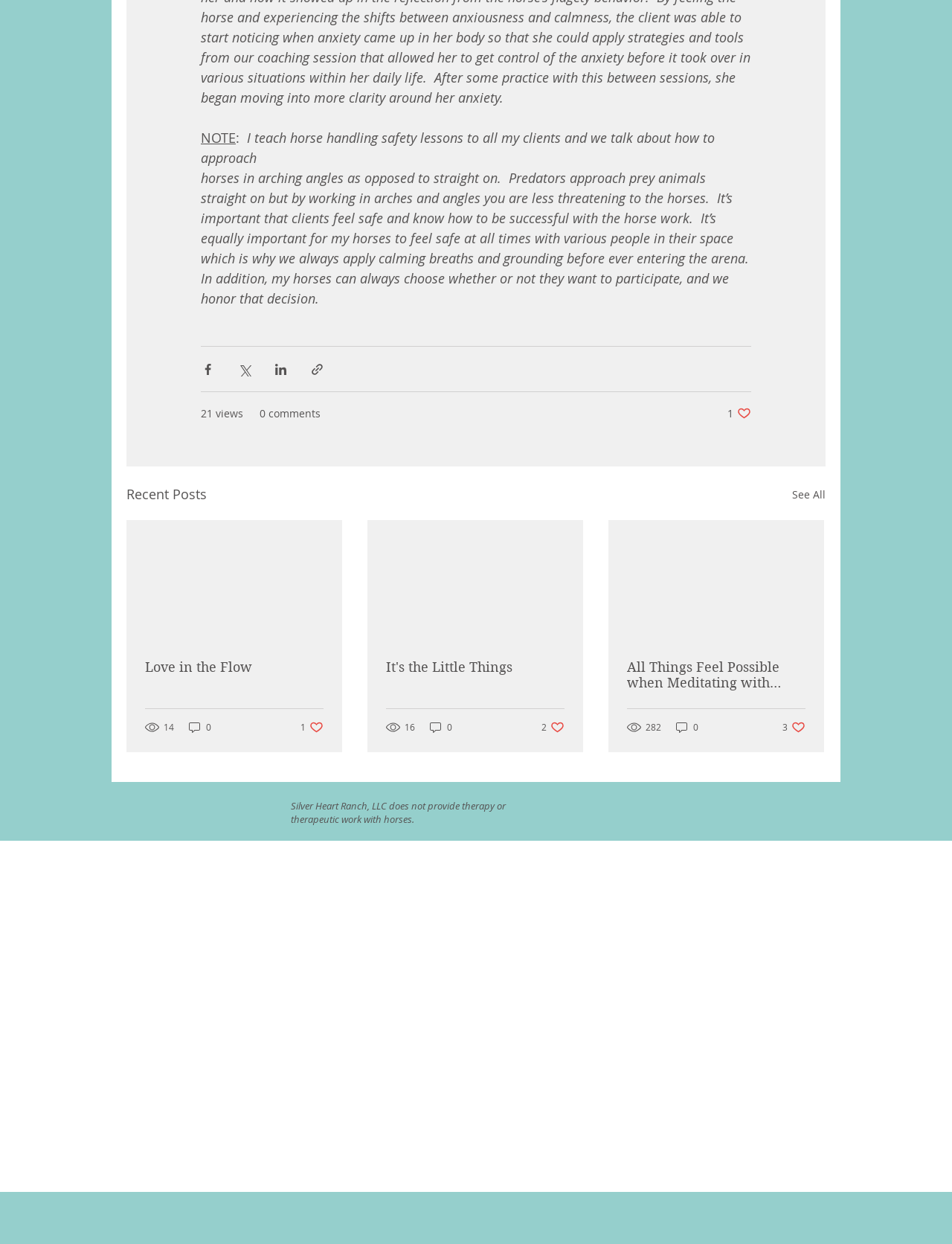What type of coaching does Darcie Litwicki offer?
Please answer the question with a detailed and comprehensive explanation.

I found the answer by looking at the text content of the webpage, specifically the link element with the text 'Life Coaching and Equine Assisted Coaching'.